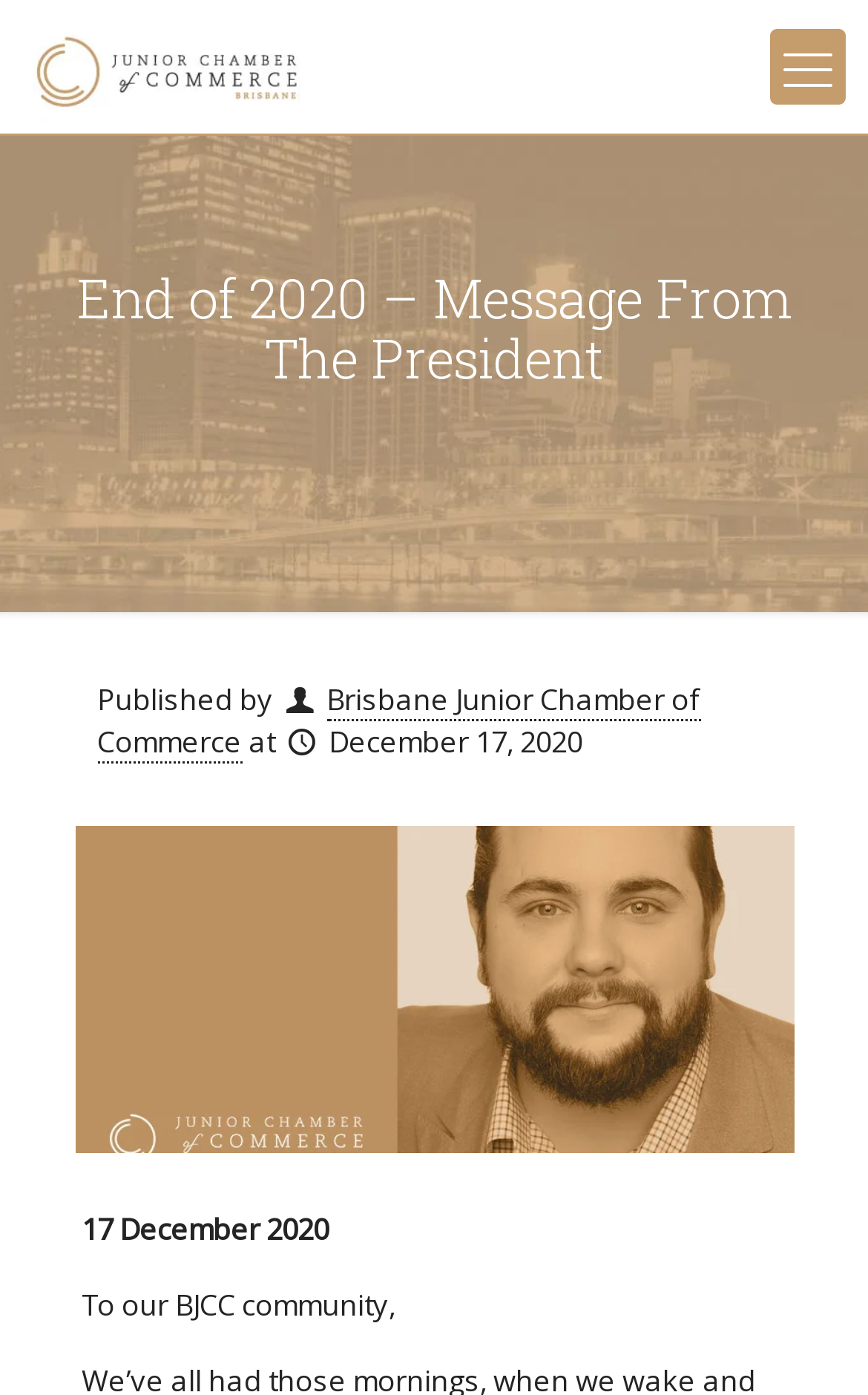Is there a logo on the webpage?
Answer the question with a single word or phrase derived from the image.

Yes